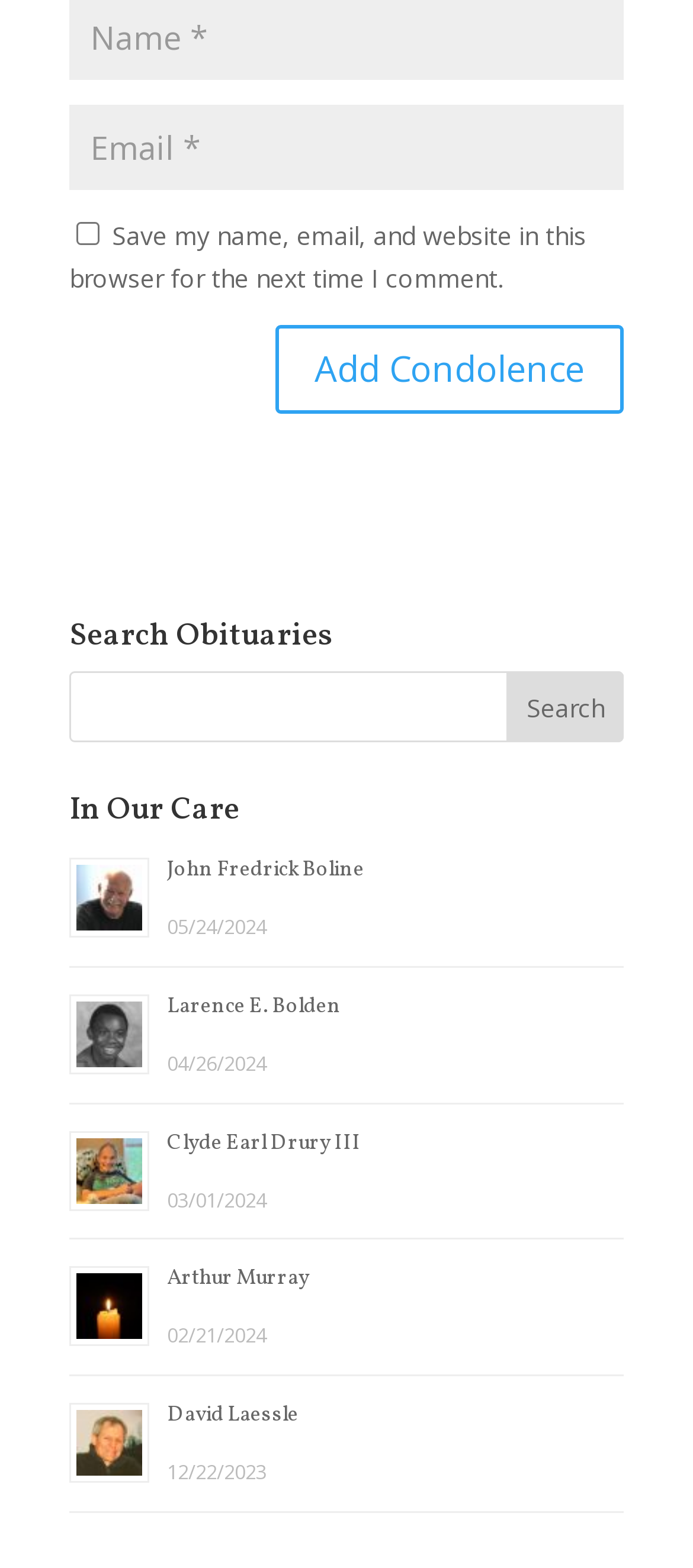Please locate the bounding box coordinates for the element that should be clicked to achieve the following instruction: "View John Fredrick Boline's obituary". Ensure the coordinates are given as four float numbers between 0 and 1, i.e., [left, top, right, bottom].

[0.241, 0.546, 0.526, 0.564]